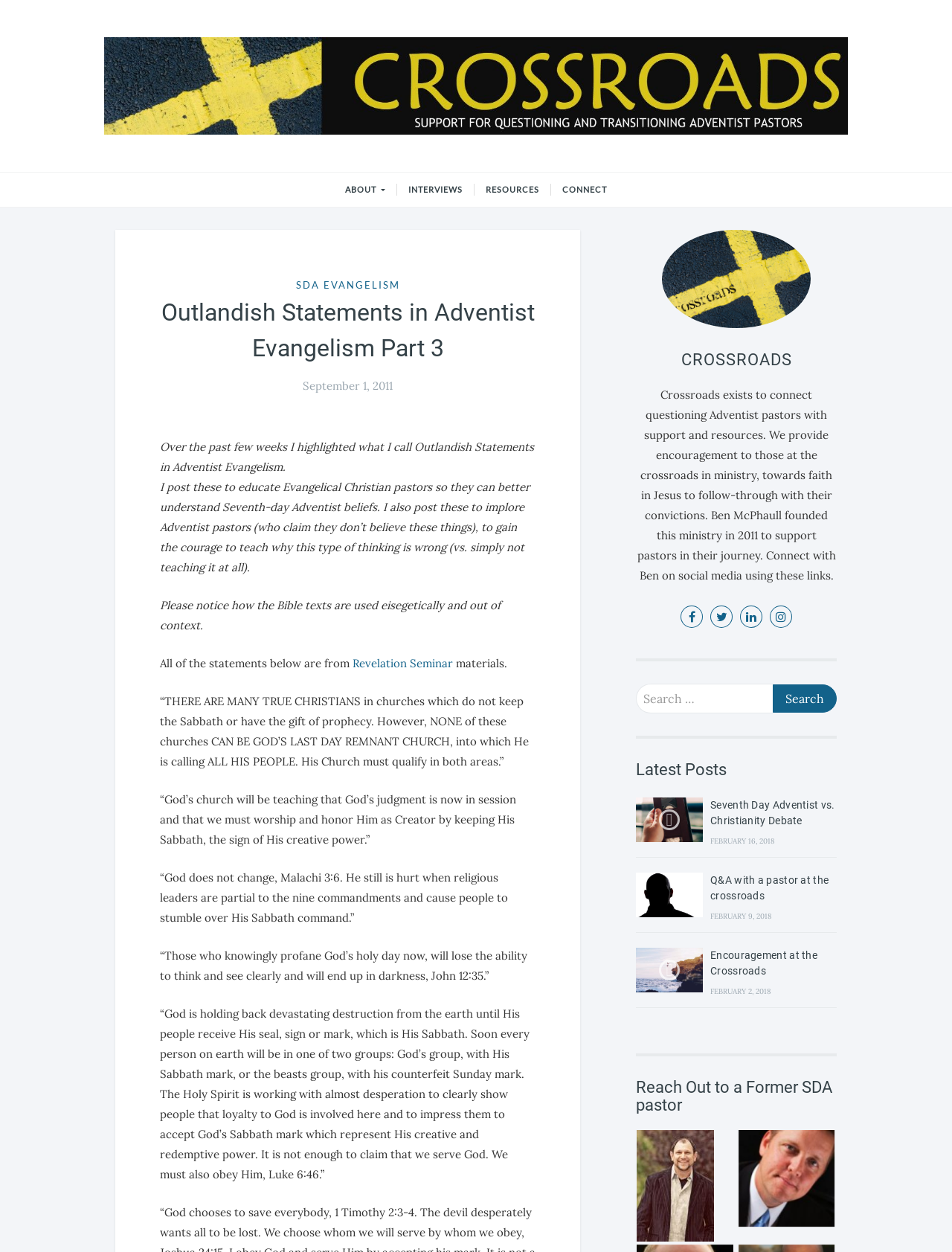Extract the bounding box coordinates of the UI element described by: "Revelation Seminar". The coordinates should include four float numbers ranging from 0 to 1, e.g., [left, top, right, bottom].

[0.37, 0.524, 0.476, 0.535]